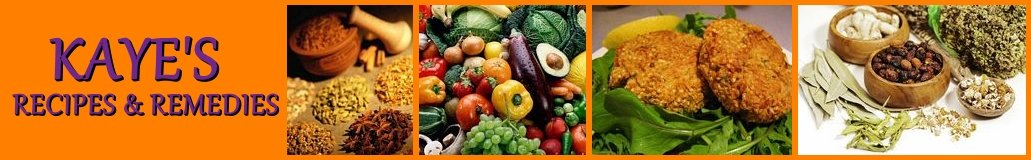Illustrate the image with a detailed caption.

The image serves as a vibrant logo for "Kaye's Recipes and Remedies," featuring bold purple text against an orange background. The design includes an array of images representing fresh produce, various herbs, and delicious meals, emphasizing the culinary and health-focused theme of the platform. It encapsulates a holistic approach to cooking and wellness, inviting viewers to explore Kaye’s collection of recipes and natural remedies, showcasing an abundance of ingredients that highlight the spirit of wholesome, nutritious food.